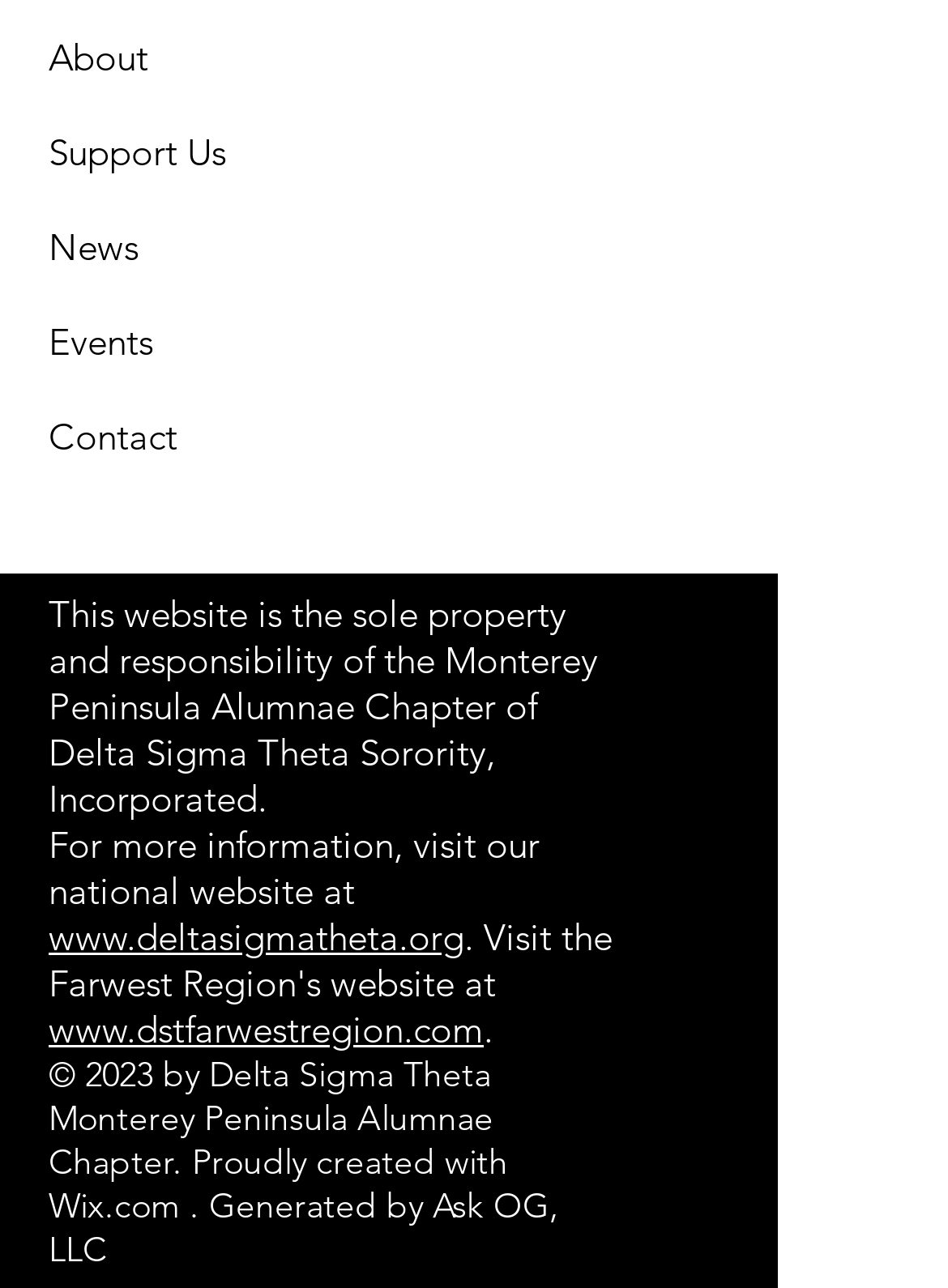Mark the bounding box of the element that matches the following description: "Support Us".

[0.051, 0.101, 0.238, 0.137]